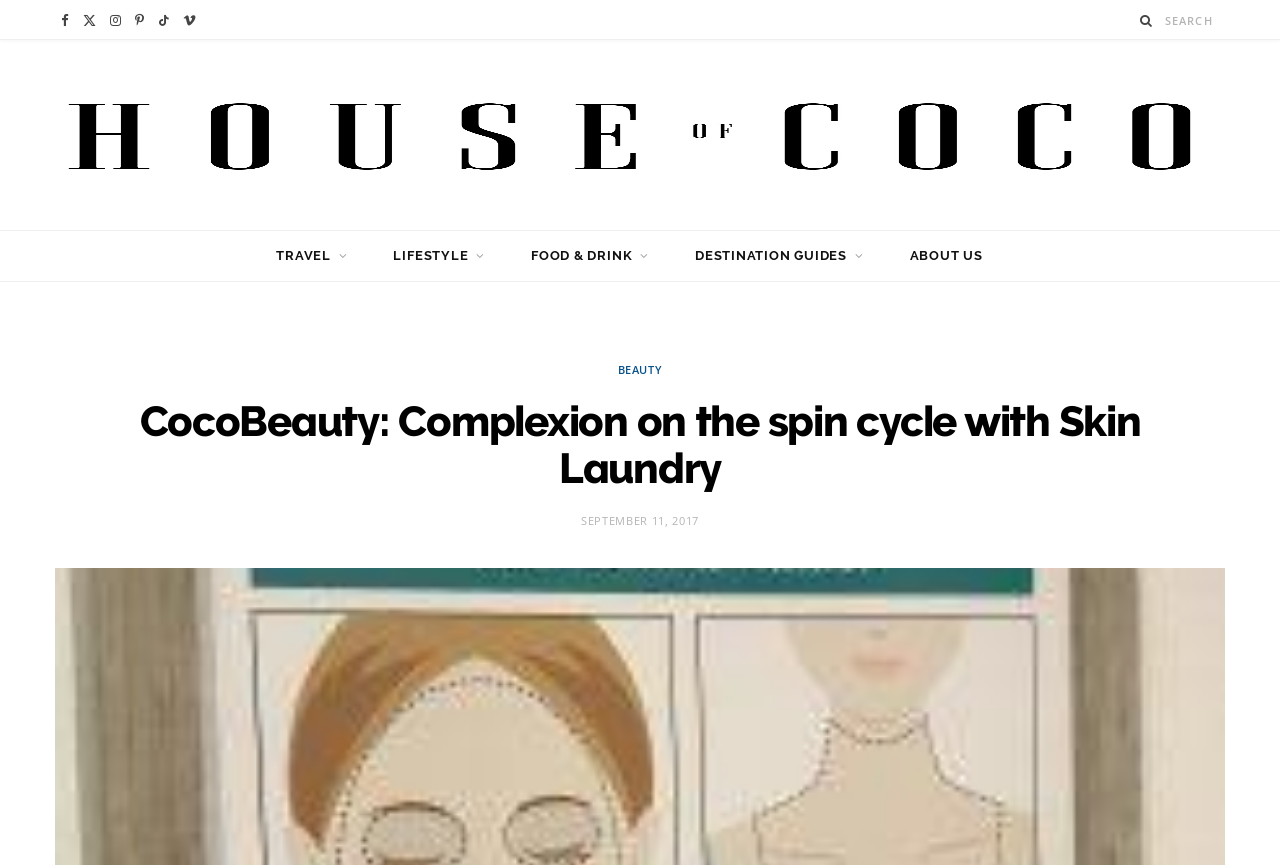What is the purpose of the search box?
Using the information from the image, provide a comprehensive answer to the question.

The search box is located at the top right corner of the webpage, and it allows users to search for specific content within the website.